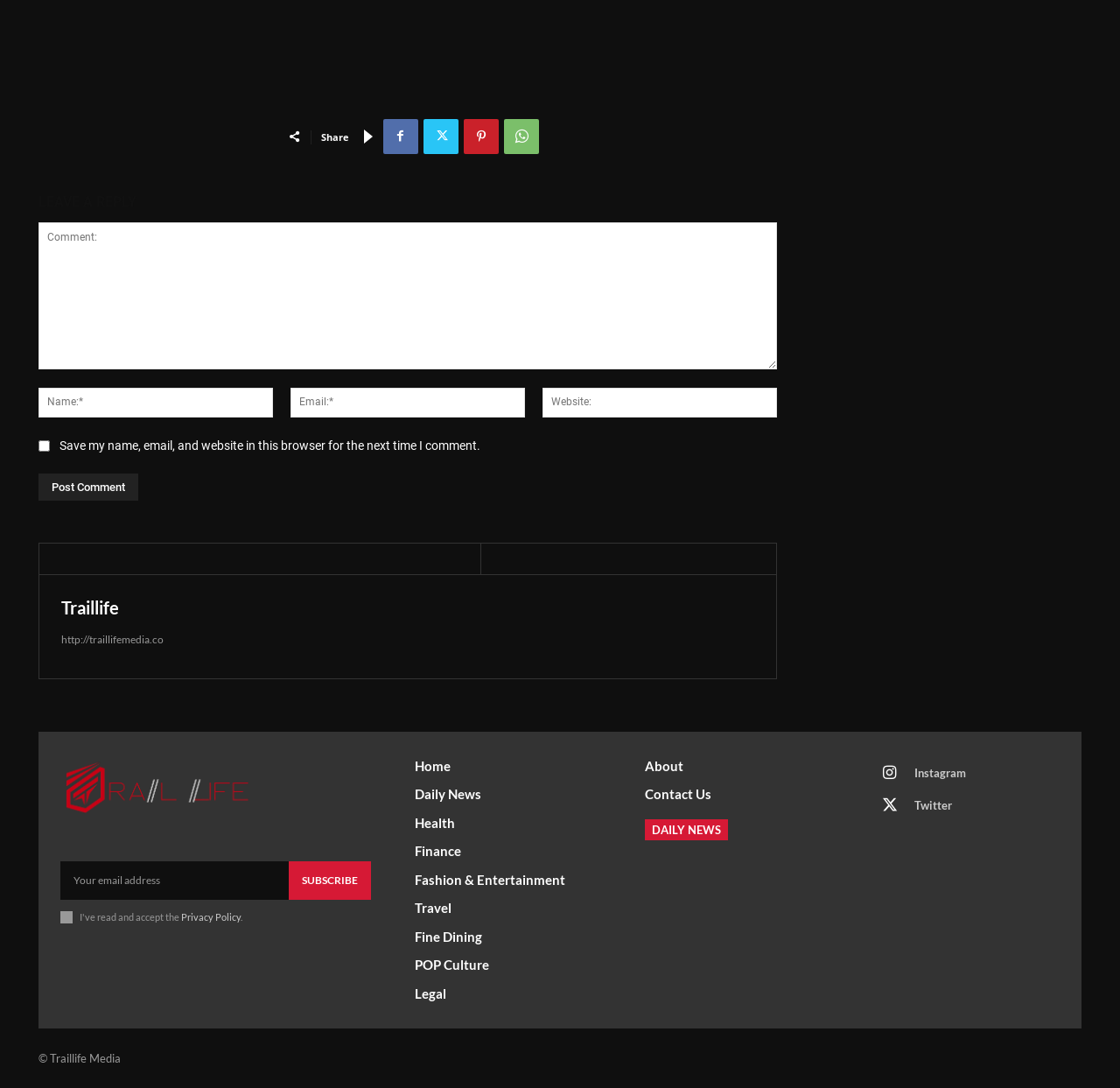Extract the bounding box coordinates of the UI element described: "Contact Us". Provide the coordinates in the format [left, top, right, bottom] with values ranging from 0 to 1.

[0.575, 0.723, 0.741, 0.738]